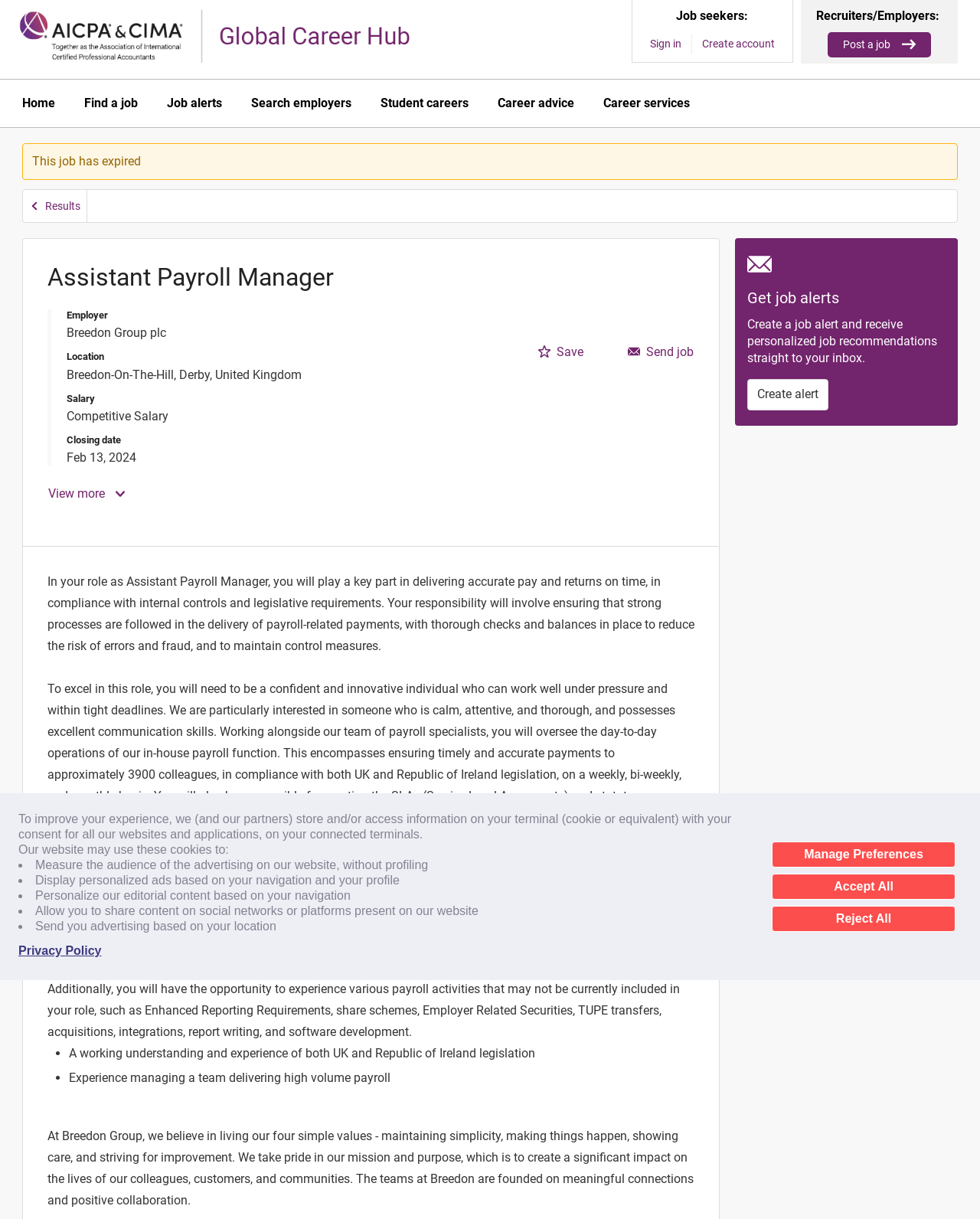Find the bounding box coordinates of the element's region that should be clicked in order to follow the given instruction: "Sign in". The coordinates should consist of four float numbers between 0 and 1, i.e., [left, top, right, bottom].

[0.661, 0.028, 0.698, 0.044]